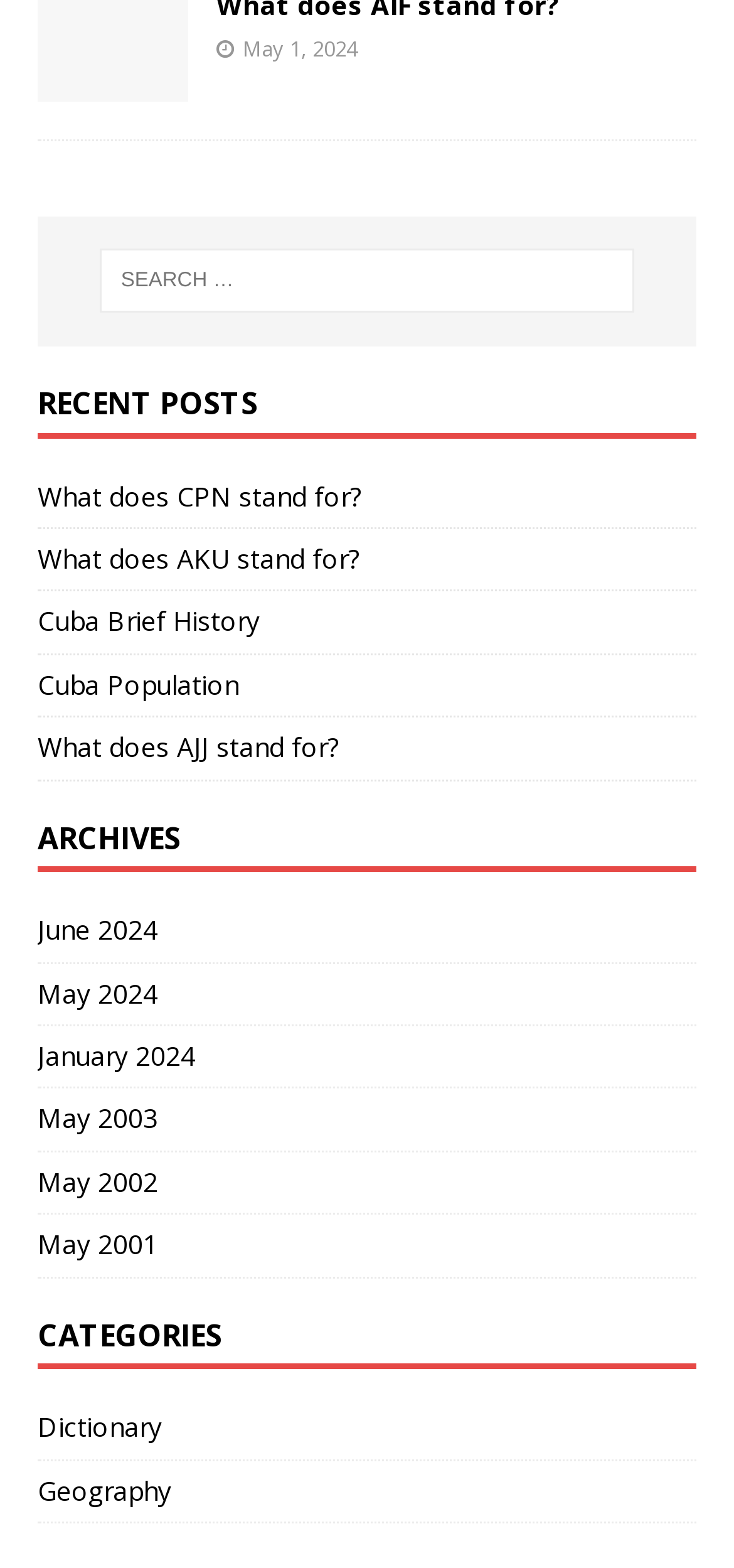Please use the details from the image to answer the following question comprehensively:
What are the categories listed on the webpage?

The categories are listed under the heading 'CATEGORIES' with bounding box coordinates [0.051, 0.839, 0.949, 0.874], and they include 'Dictionary' and 'Geography', which are links to specific sections of the webpage.